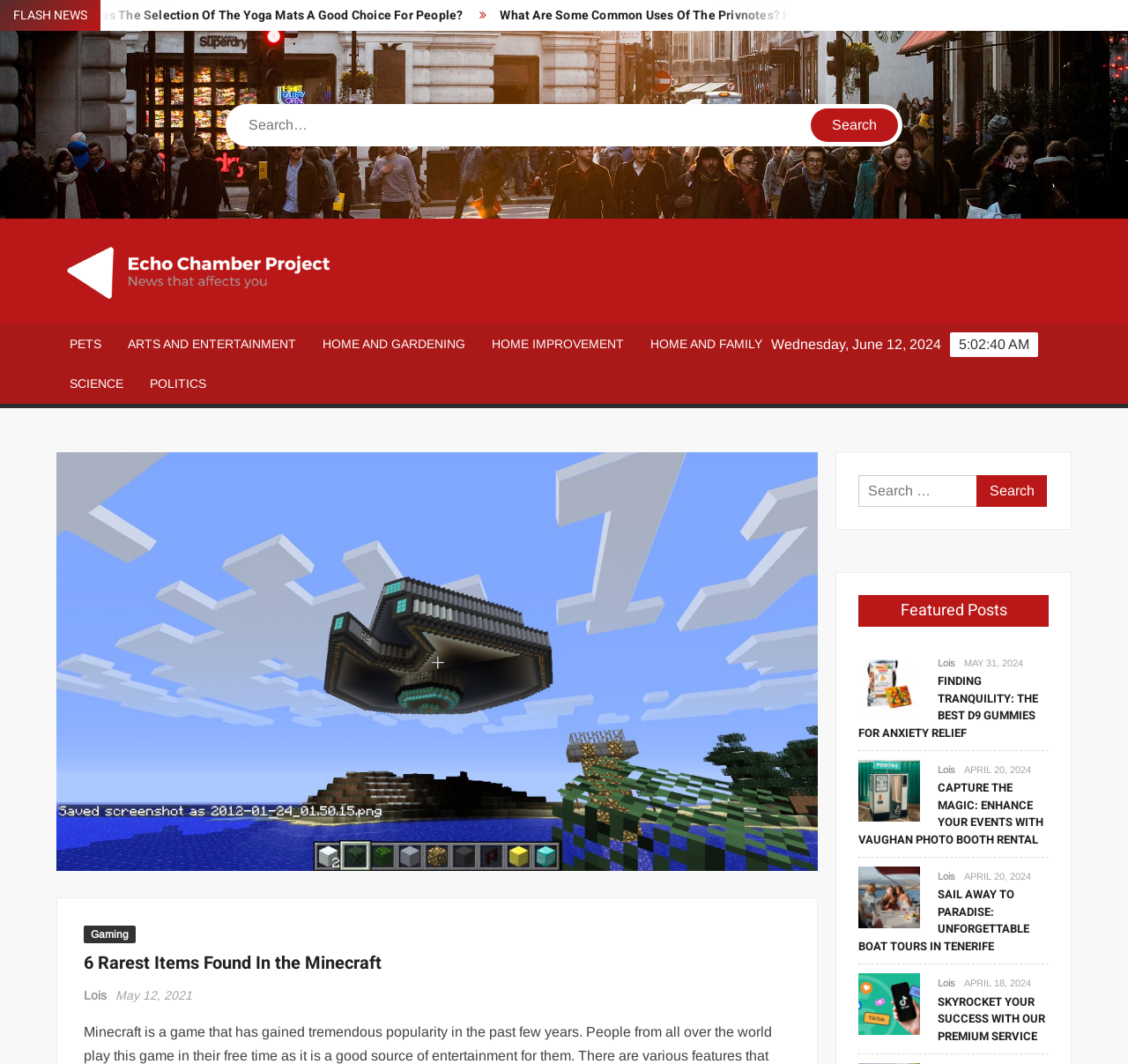What is the category of the article 'Finding Tranquility: The Best D9 Gummies for Anxiety Relief'?
Refer to the screenshot and respond with a concise word or phrase.

Gaming